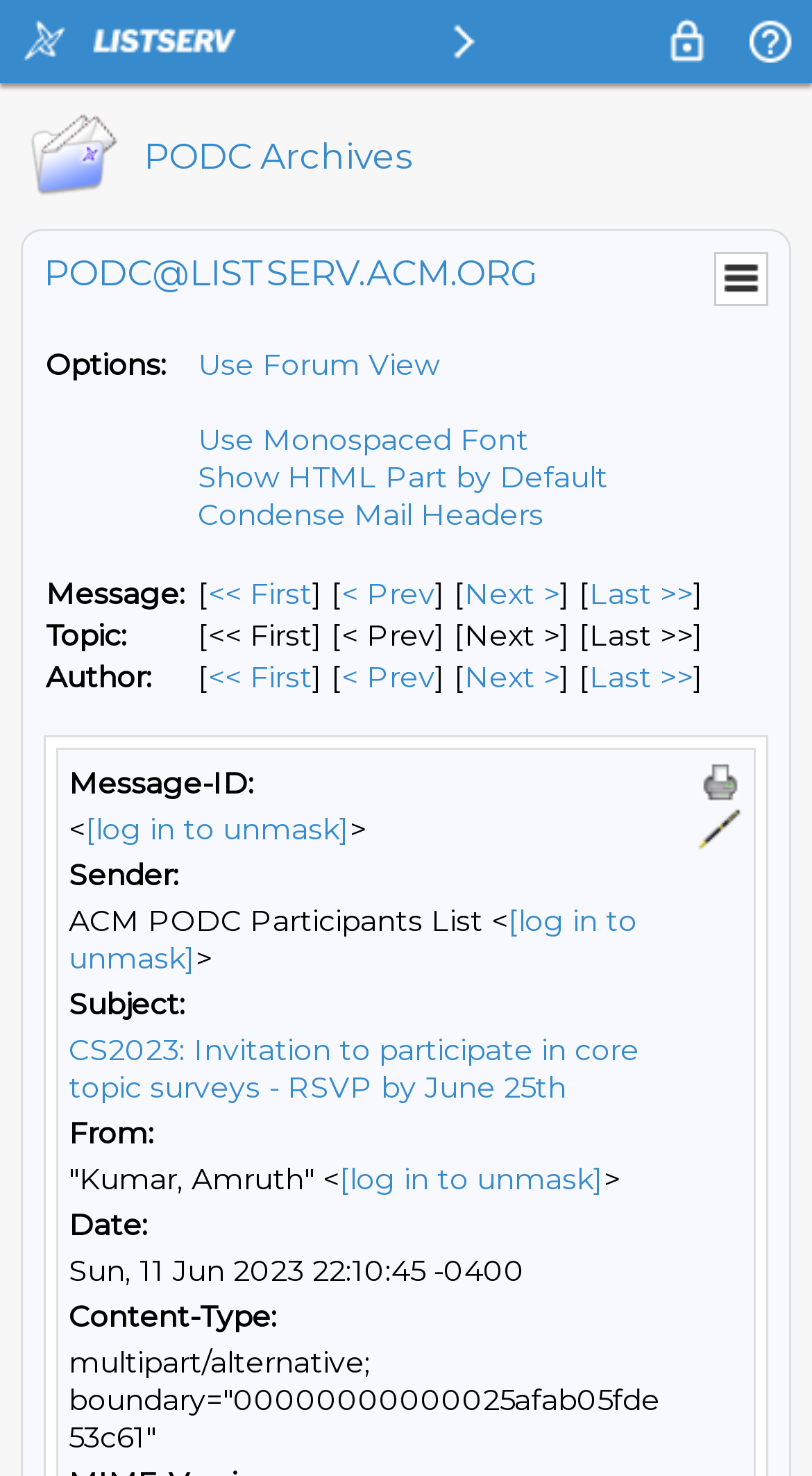Determine the bounding box for the HTML element described here: "Next >". The coordinates should be given as [left, top, right, bottom] with each number being a float between 0 and 1.

[0.572, 0.389, 0.69, 0.415]